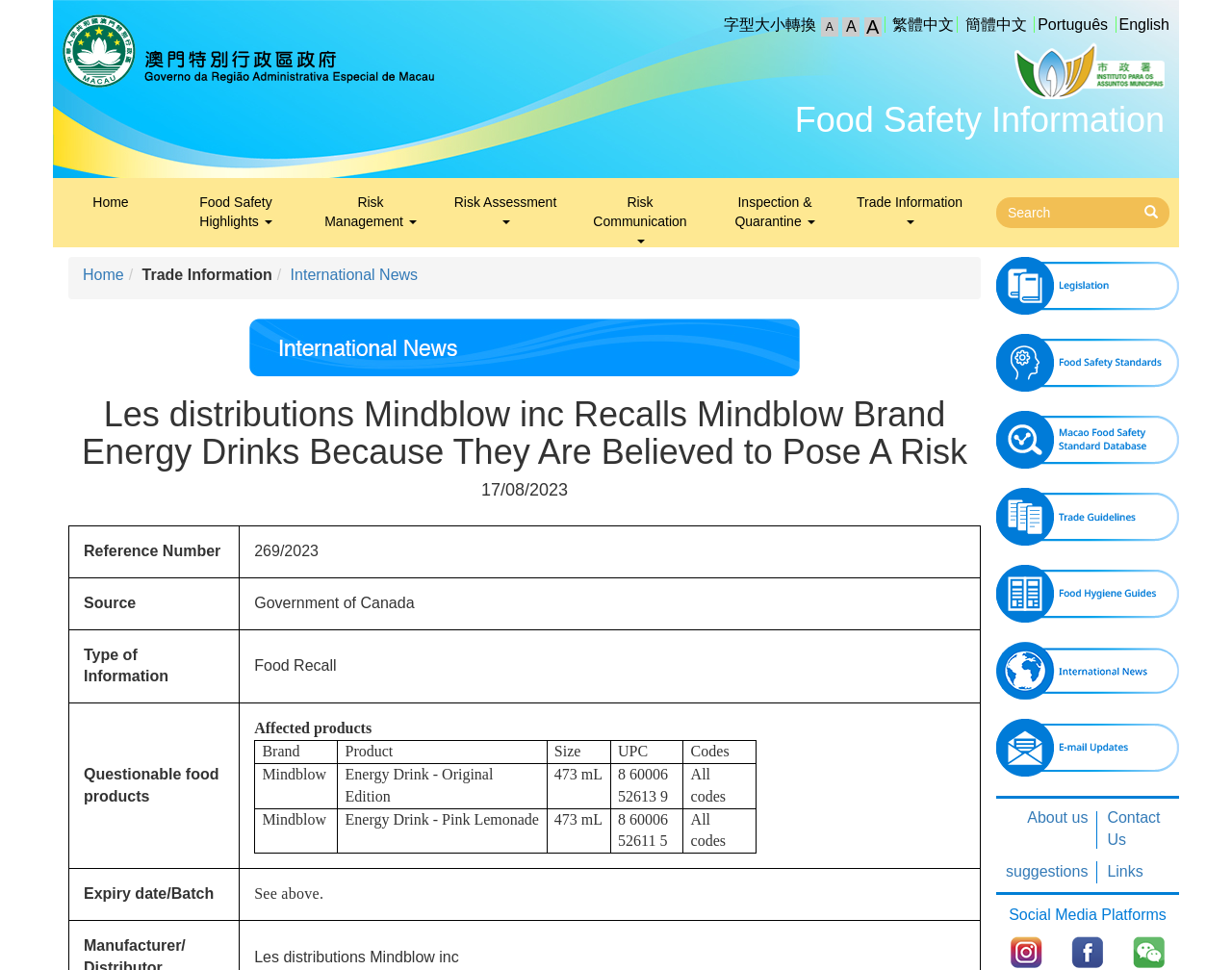Please give a one-word or short phrase response to the following question: 
What is the purpose of the 'International News' link?

To access international food safety news